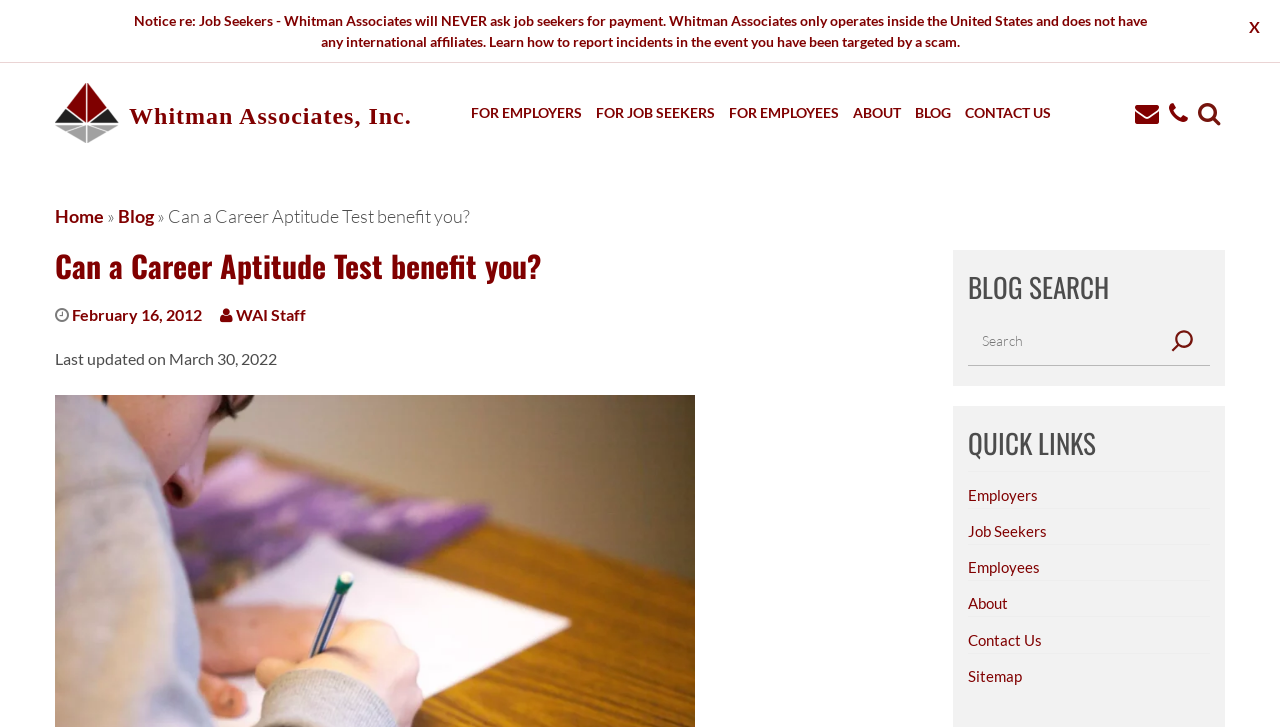Offer an extensive depiction of the webpage and its key elements.

The webpage is about career aptitude tests and their benefits, specifically provided by Whitman Associates, Inc. At the top left corner, there is a logo of Whitman Associates, Inc. accompanied by a link to the company's homepage. Next to the logo, there are several links to different sections of the website, including "FOR EMPLOYERS", "FOR JOB SEEKERS", "FOR EMPLOYEES", "ABOUT", "BLOG", and "CONTACT US".

Below the top navigation bar, there is a main heading "Can a Career Aptitude Test benefit you?" which is also a link. This heading is followed by a subheading "Last updated on March 30, 2022" and information about the author and date of publication.

On the right side of the page, there is a search bar with a "Search" button, allowing users to search for blog posts. Below the search bar, there are quick links to various sections of the website, including "Employers", "Job Seekers", "Employees", "About", "Contact Us", and "Sitemap".

There are also social media links at the top right corner, represented by icons.